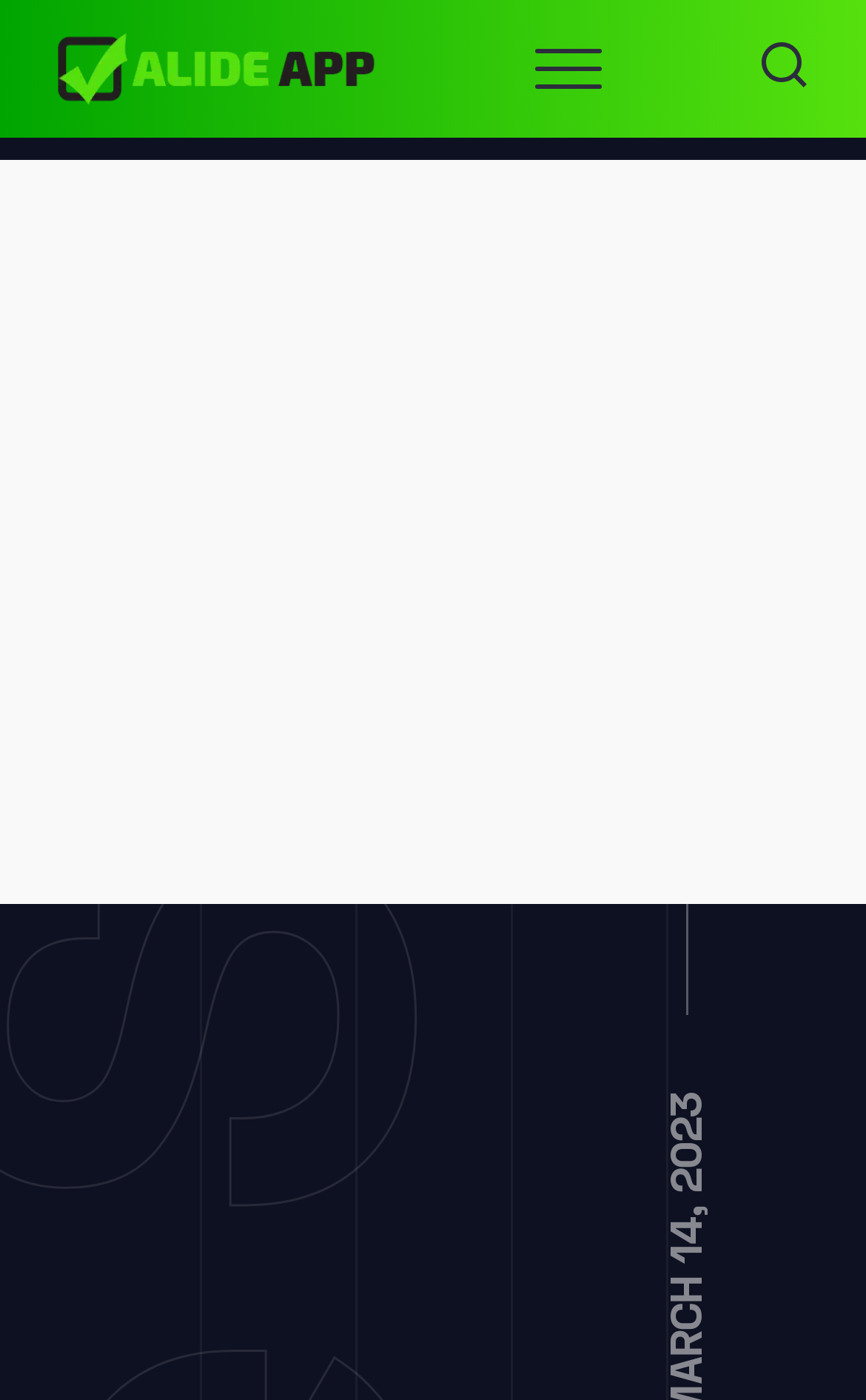Respond to the following query with just one word or a short phrase: 
How many navigation menus are there?

1